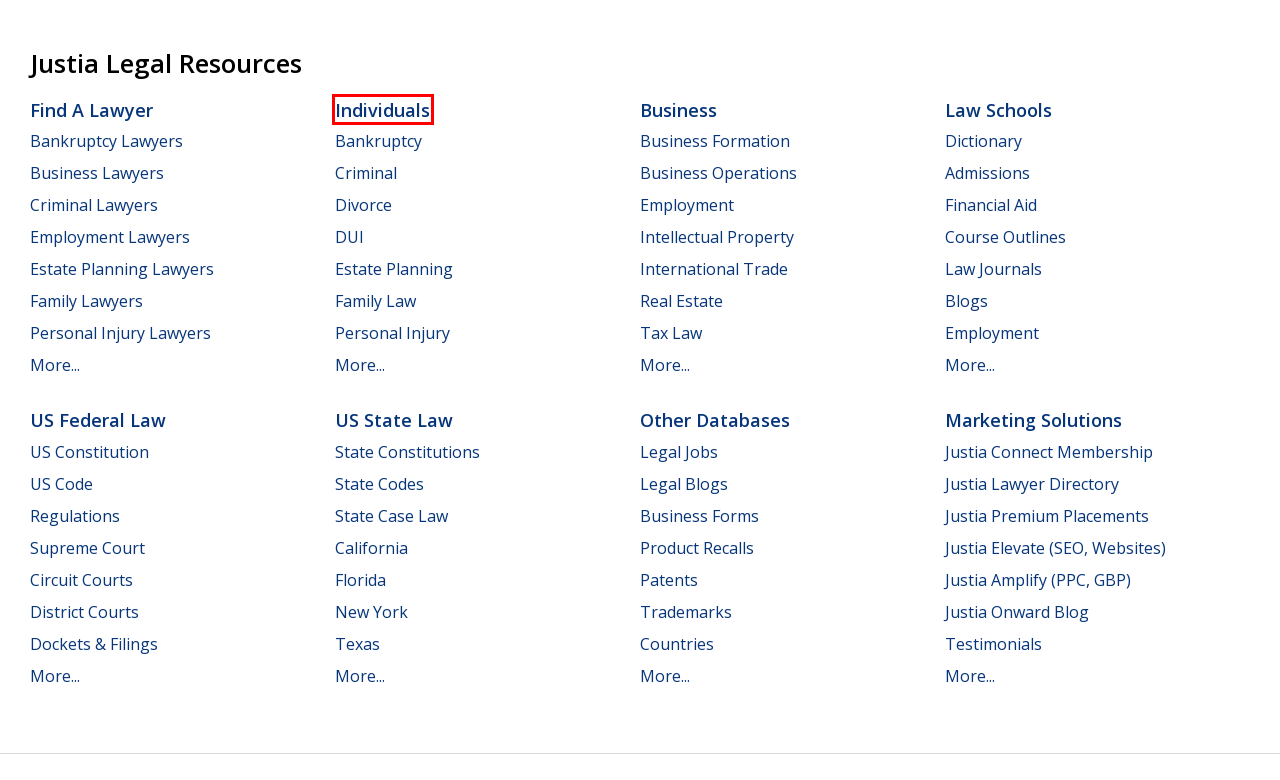Given a screenshot of a webpage with a red bounding box, please pick the webpage description that best fits the new webpage after clicking the element inside the bounding box. Here are the candidates:
A. Estate Planning Legal Center | Justia
B. Justia Client Reviews & Testimonials | Law Firm Website Design & SEO | Legal Marketing
C. Employment Law Center | Justia
D. US State Law :: Justia Law
E. US Case Law, Court Opinions & Decisions :: Justia
F. Texas Law :: US Law :: Justia
G. Individuals Overview :: Justia
H. Divorce Law Center | Justia

G